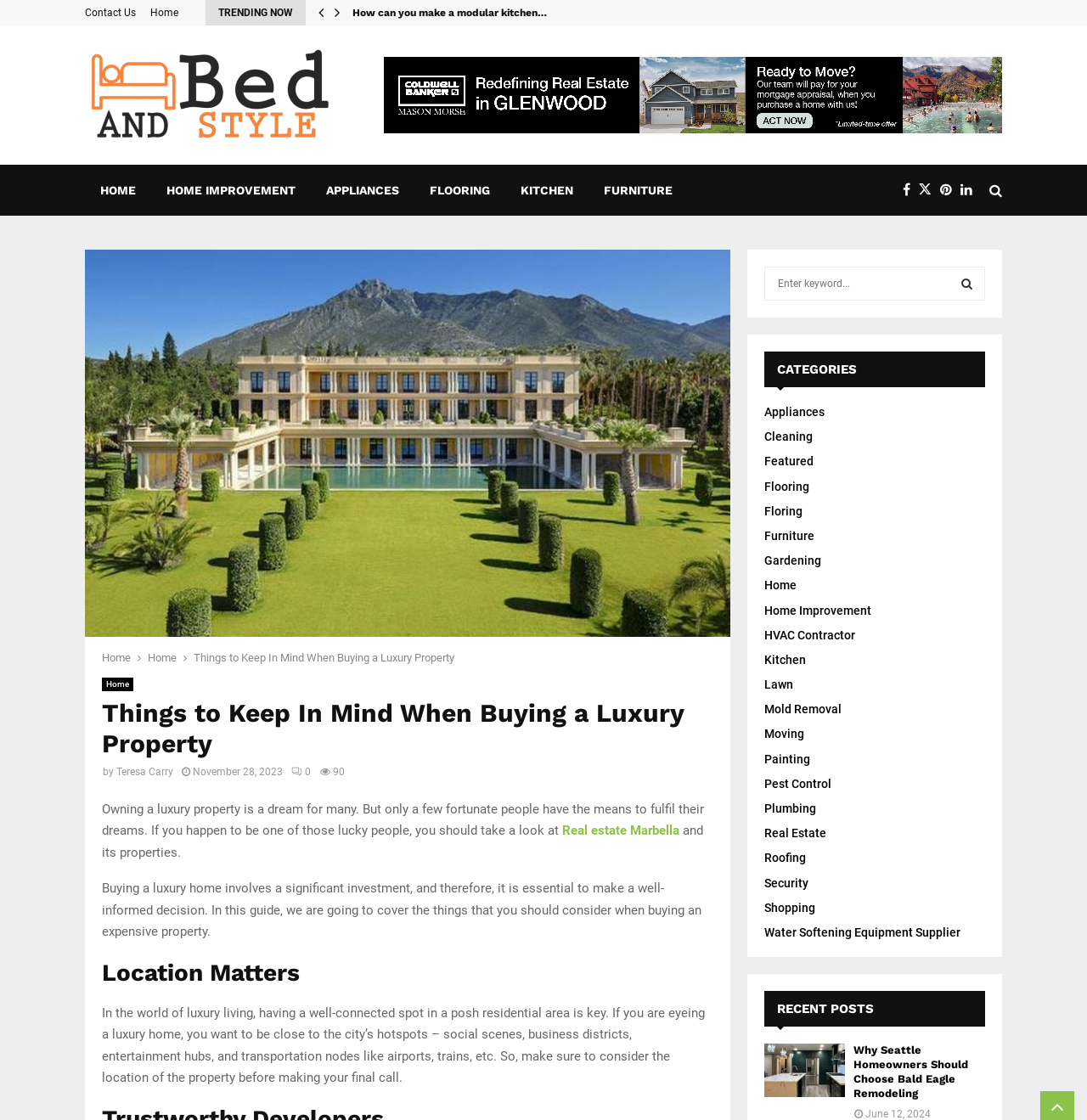What is the author's name?
Based on the image, answer the question with as much detail as possible.

The article is written by Teresa Carry, as indicated by the 'by' credit next to her name.